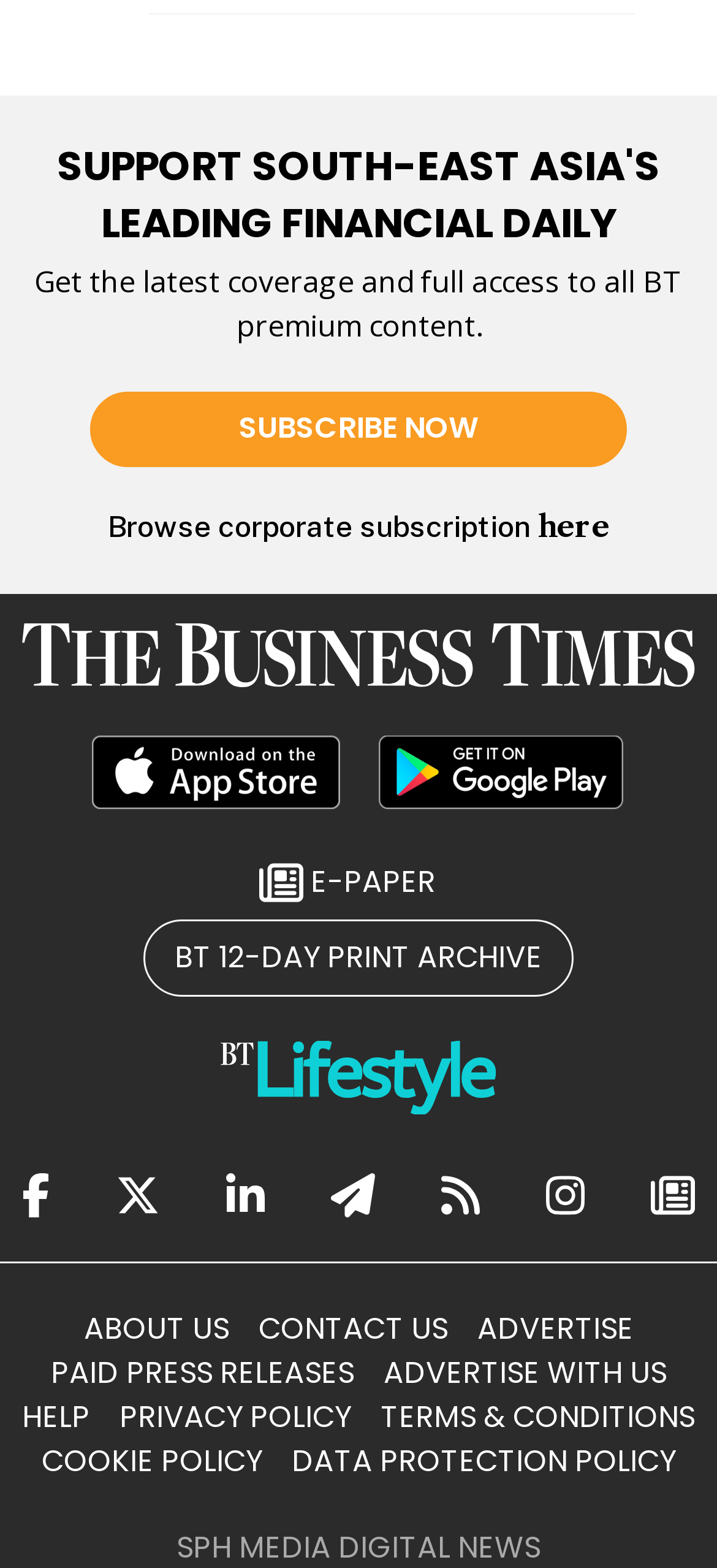Find the bounding box coordinates of the element to click in order to complete this instruction: "Share on Facebook". The bounding box coordinates must be four float numbers between 0 and 1, denoted as [left, top, right, bottom].

[0.031, 0.738, 0.069, 0.785]